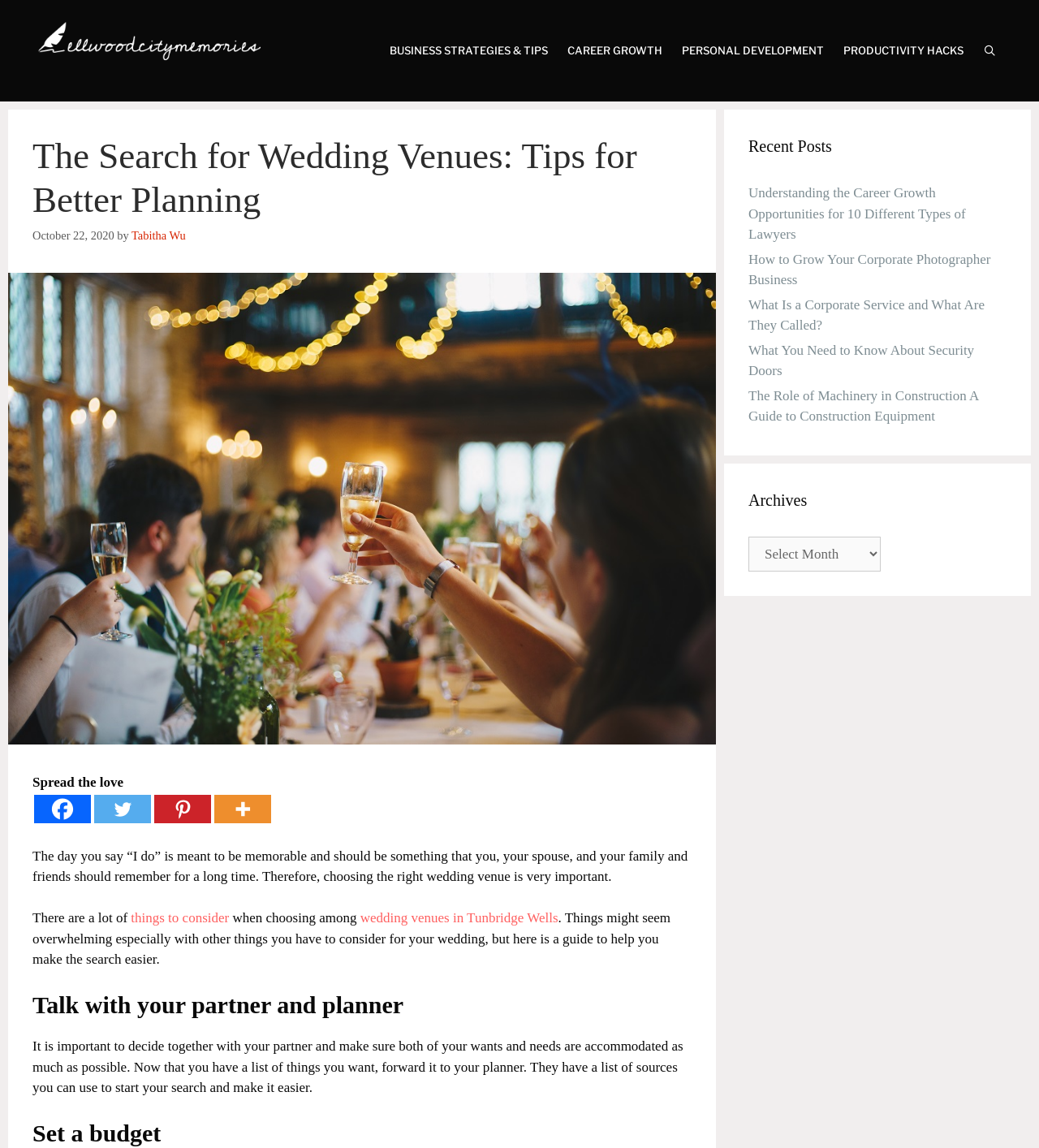Determine the bounding box coordinates of the region I should click to achieve the following instruction: "Click the link to read about business strategies and tips". Ensure the bounding box coordinates are four float numbers between 0 and 1, i.e., [left, top, right, bottom].

[0.366, 0.014, 0.537, 0.074]